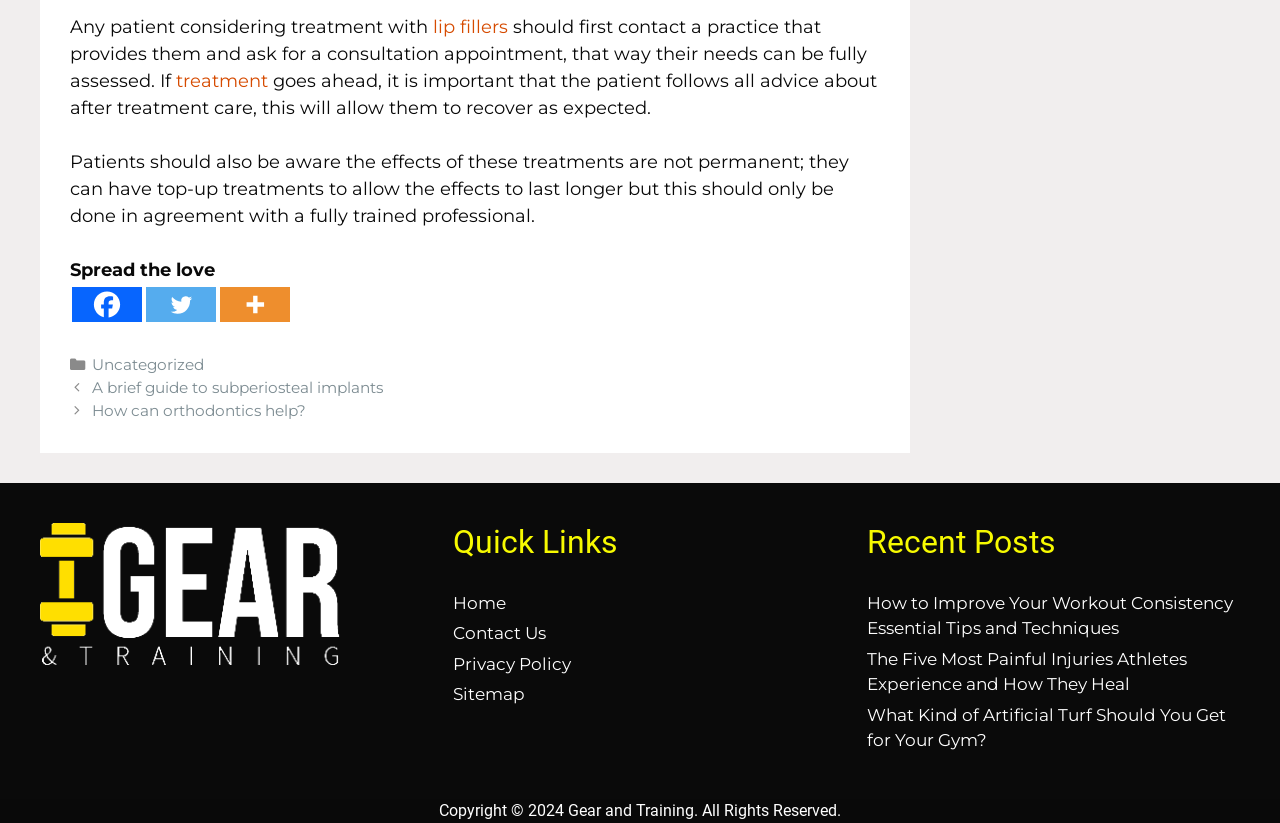Identify the bounding box coordinates of the element that should be clicked to fulfill this task: "Click on lip fillers". The coordinates should be provided as four float numbers between 0 and 1, i.e., [left, top, right, bottom].

[0.338, 0.019, 0.397, 0.046]